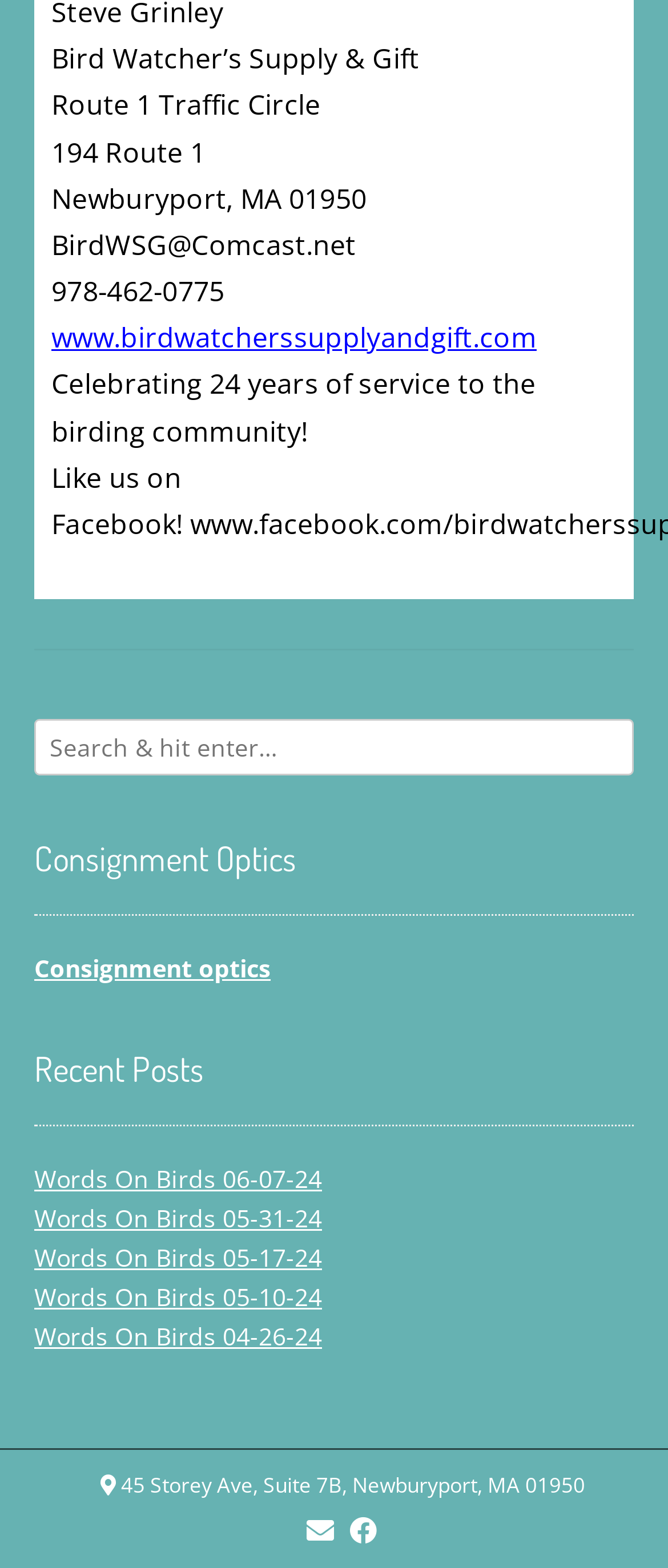Please determine the bounding box coordinates of the element's region to click in order to carry out the following instruction: "Search for something". The coordinates should be four float numbers between 0 and 1, i.e., [left, top, right, bottom].

[0.051, 0.459, 0.949, 0.495]